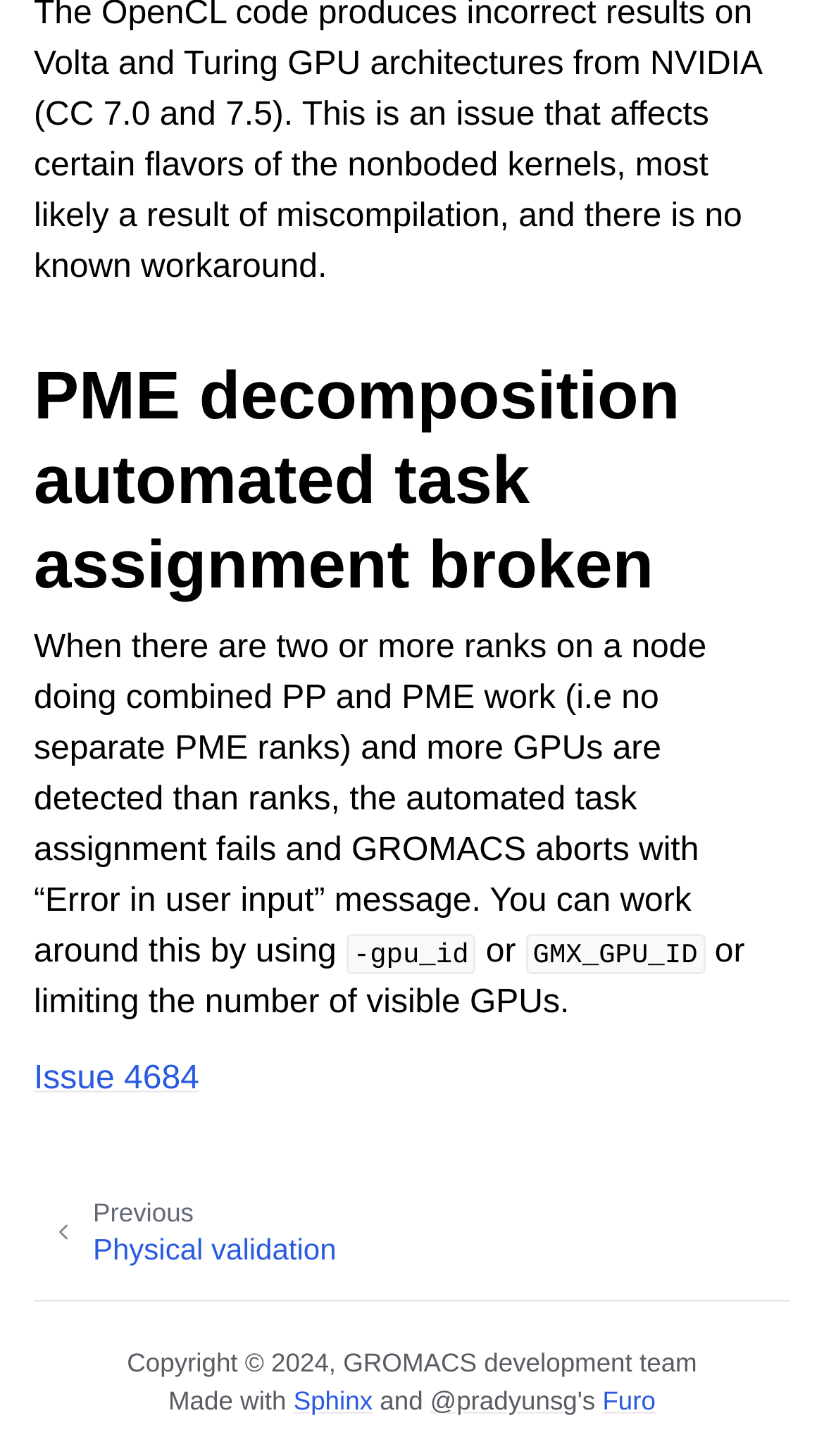Give a concise answer using only one word or phrase for this question:
What is the error message when automated task assignment fails?

Error in user input